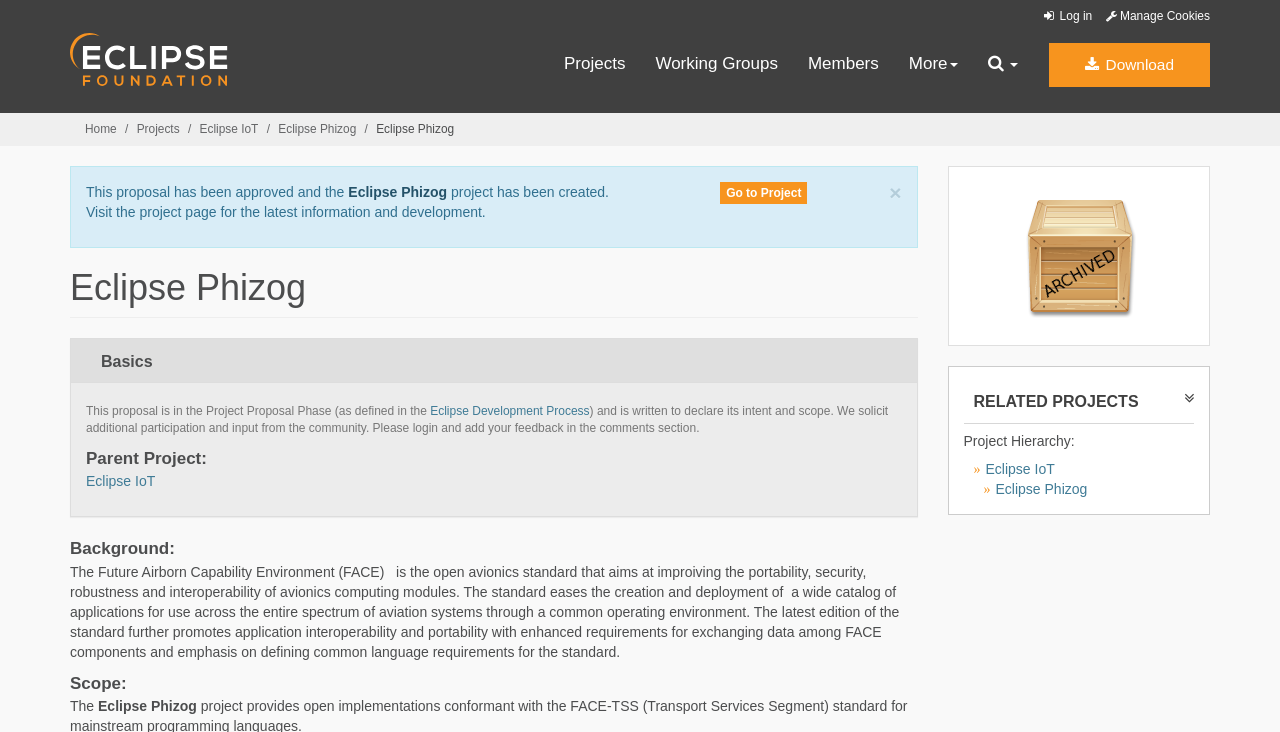Please specify the bounding box coordinates of the element that should be clicked to execute the given instruction: 'View archived Eclipse Phizog'. Ensure the coordinates are four float numbers between 0 and 1, expressed as [left, top, right, bottom].

[0.761, 0.262, 0.925, 0.437]